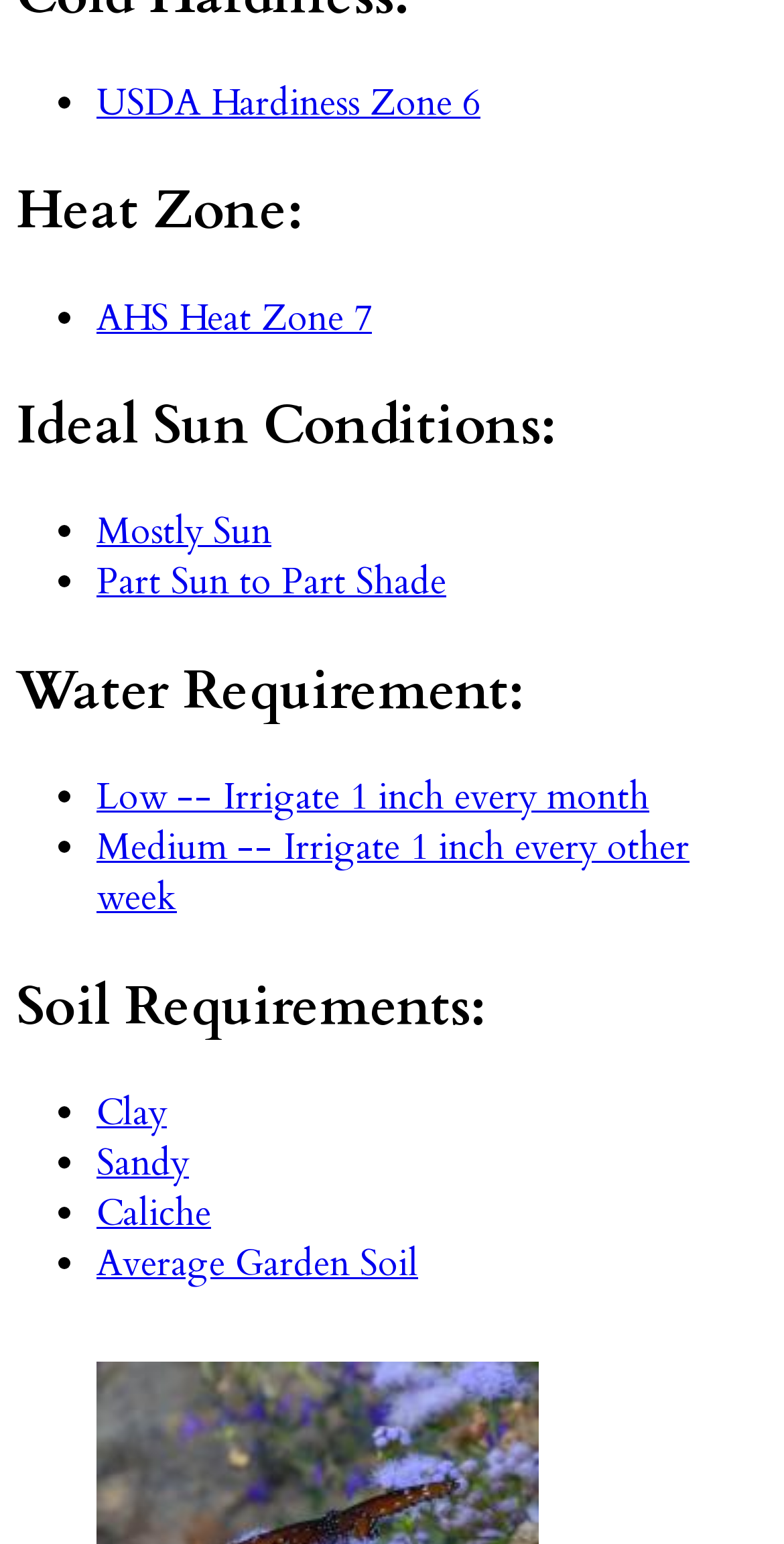Provide a brief response to the question using a single word or phrase: 
What is the water requirement?

Low, Medium